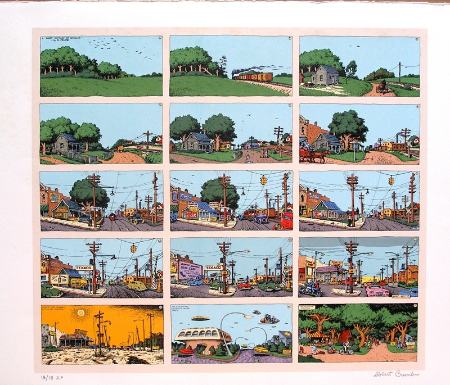Give a concise answer using only one word or phrase for this question:
What is the theme of the artwork?

Cultural change and nostalgia